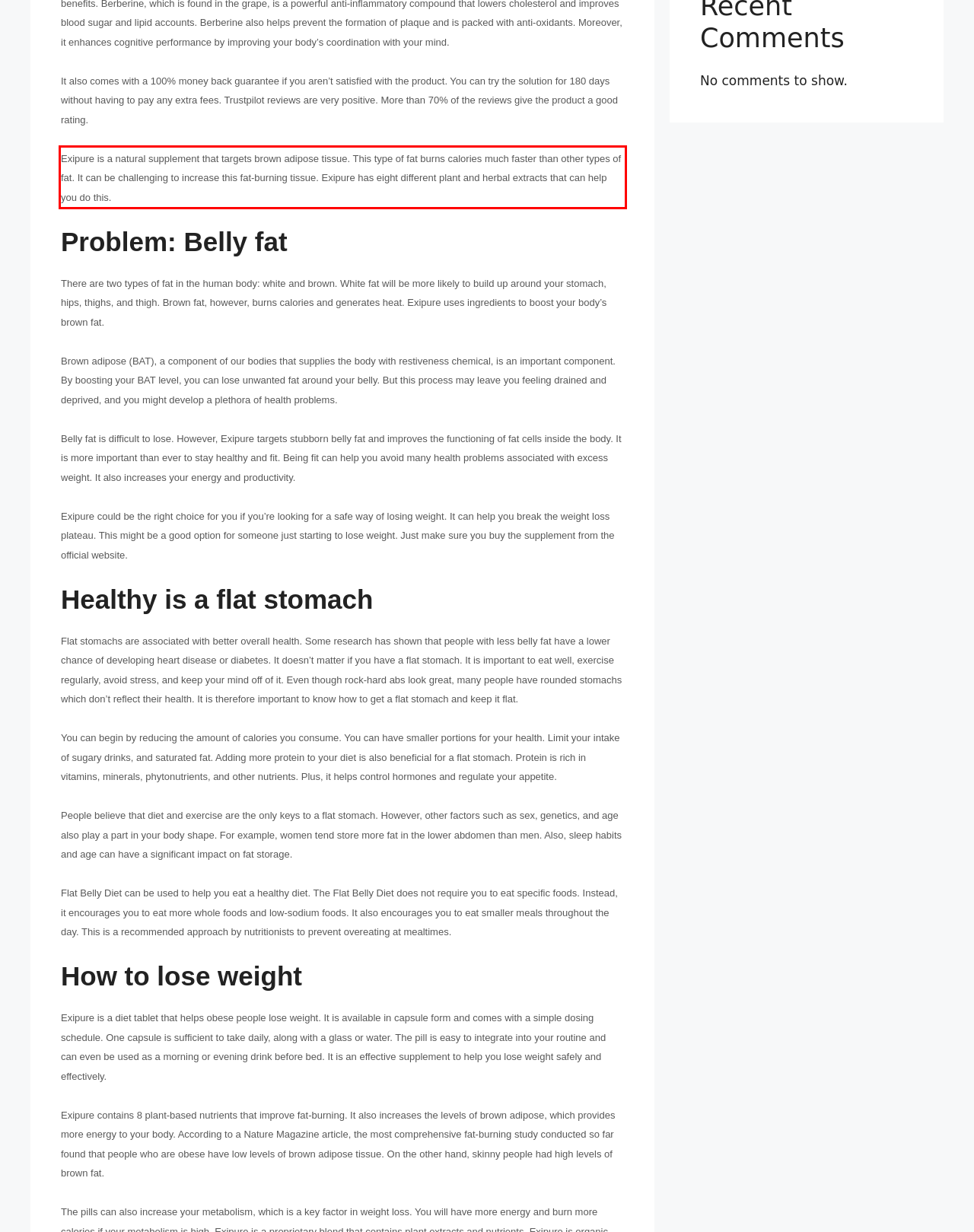Please examine the webpage screenshot containing a red bounding box and use OCR to recognize and output the text inside the red bounding box.

Exipure is a natural supplement that targets brown adipose tissue. This type of fat burns calories much faster than other types of fat. It can be challenging to increase this fat-burning tissue. Exipure has eight different plant and herbal extracts that can help you do this.